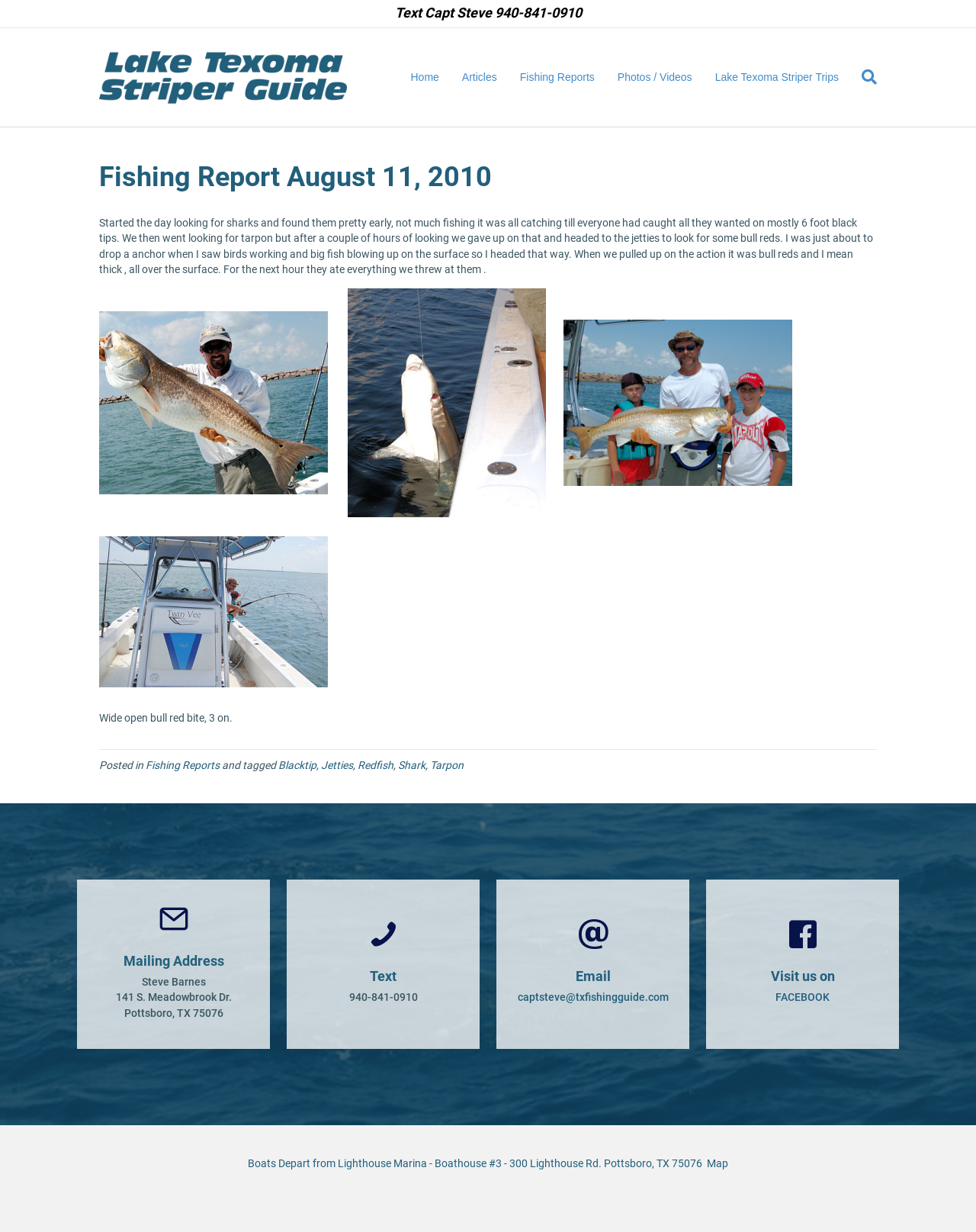What social media platform is mentioned?
Please analyze the image and answer the question with as much detail as possible.

The social media platform mentioned is FACEBOOK, which is linked in the 'Visit us on' section, where it says 'Go to https://www.facebook.com/CaptSteveBarnes'.